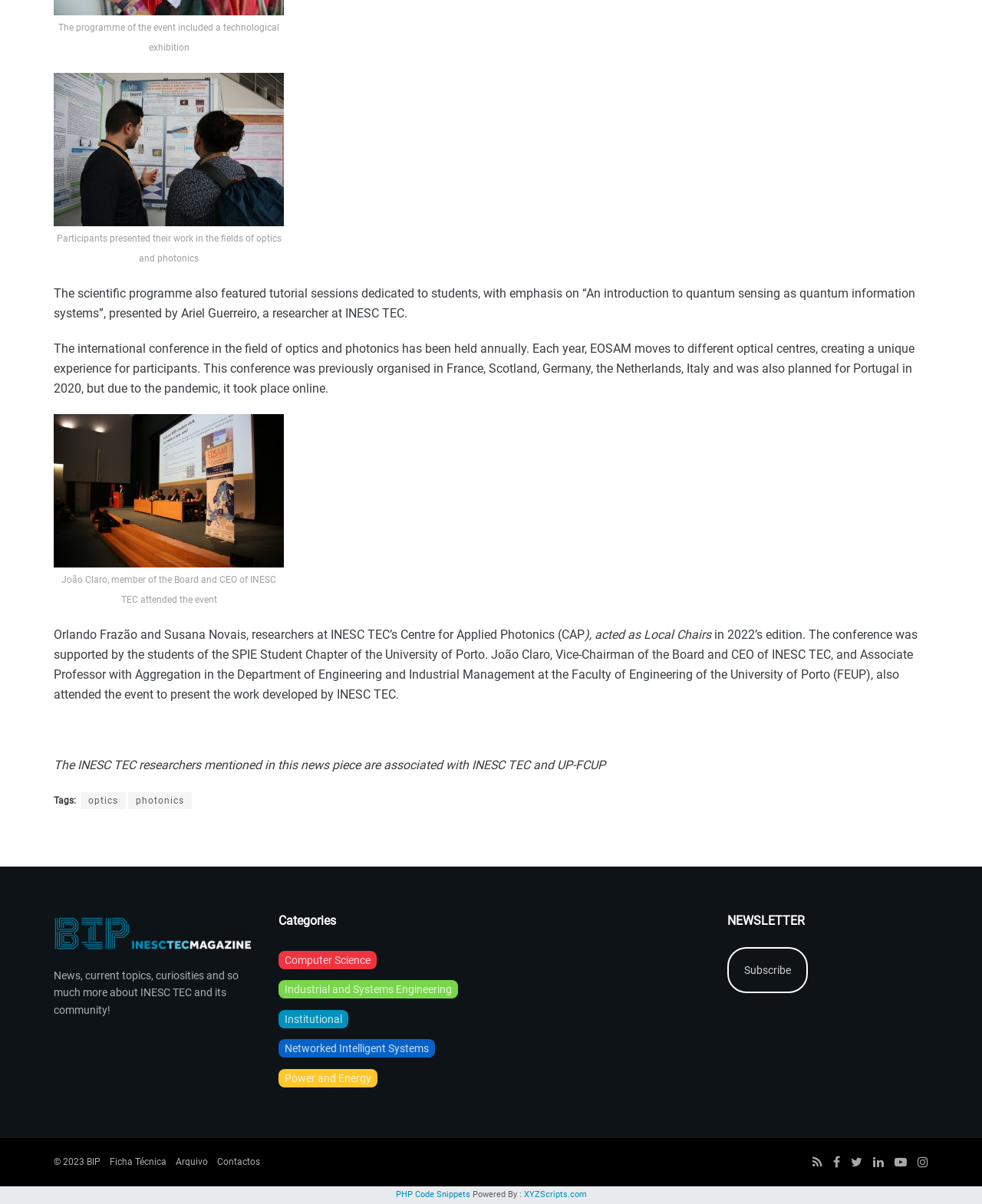With reference to the image, please provide a detailed answer to the following question: What is the topic of the scientific programme?

The topic of the scientific programme can be determined by reading the text in the figure captions and static text elements. Specifically, the text 'Participants presented their work in the fields of optics and photonics' in element [794] indicates that the scientific programme is related to optics and photonics.